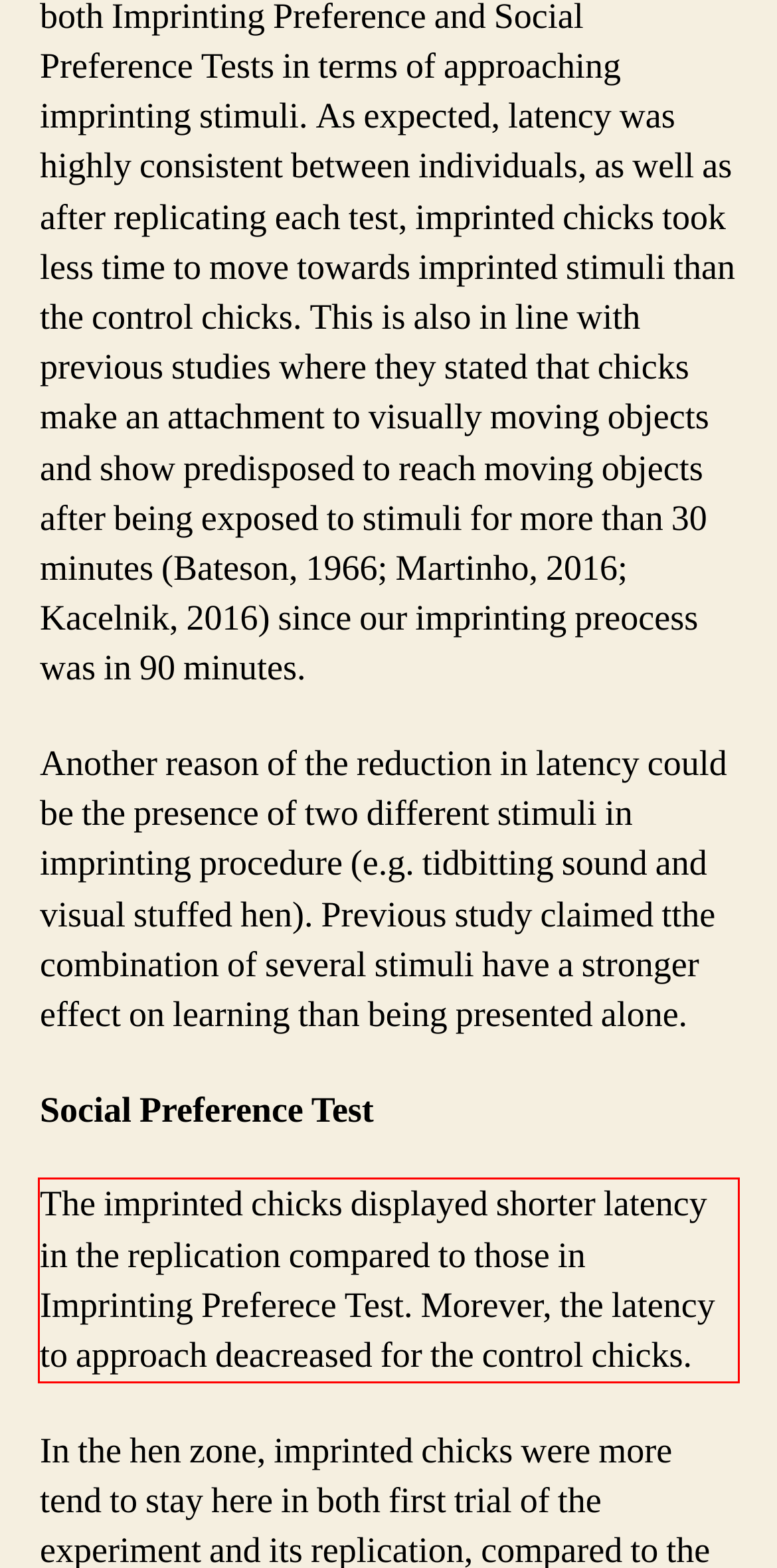With the given screenshot of a webpage, locate the red rectangle bounding box and extract the text content using OCR.

The imprinted chicks displayed shorter latency in the replication compared to those in Imprinting Preferece Test. Morever, the latency to approach deacreased for the control chicks.